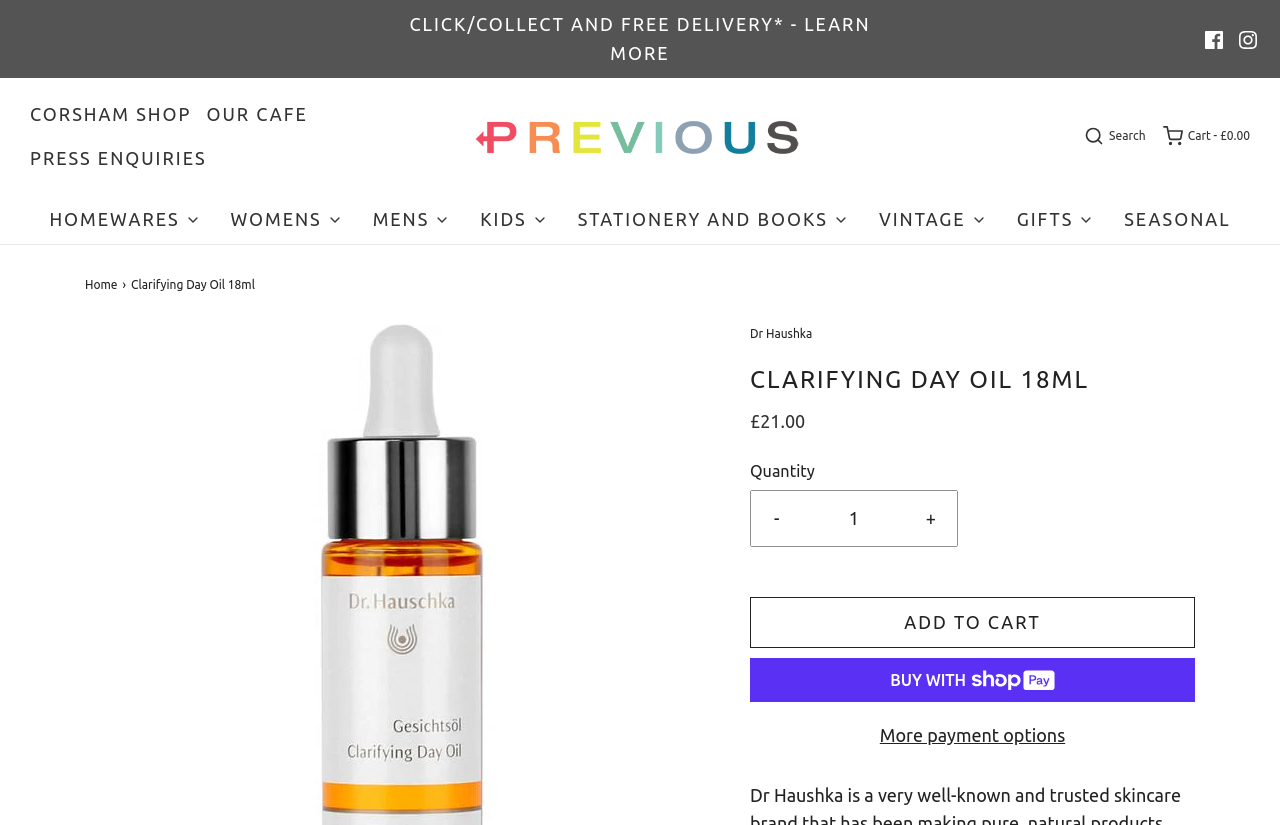Please provide a detailed answer to the question below based on the screenshot: 
What is the purpose of the 'ADD TO CART' button?

I inferred the purpose of the 'ADD TO CART' button by looking at its location below the product information and its text, which suggests that it is used to add the product to the shopping cart.